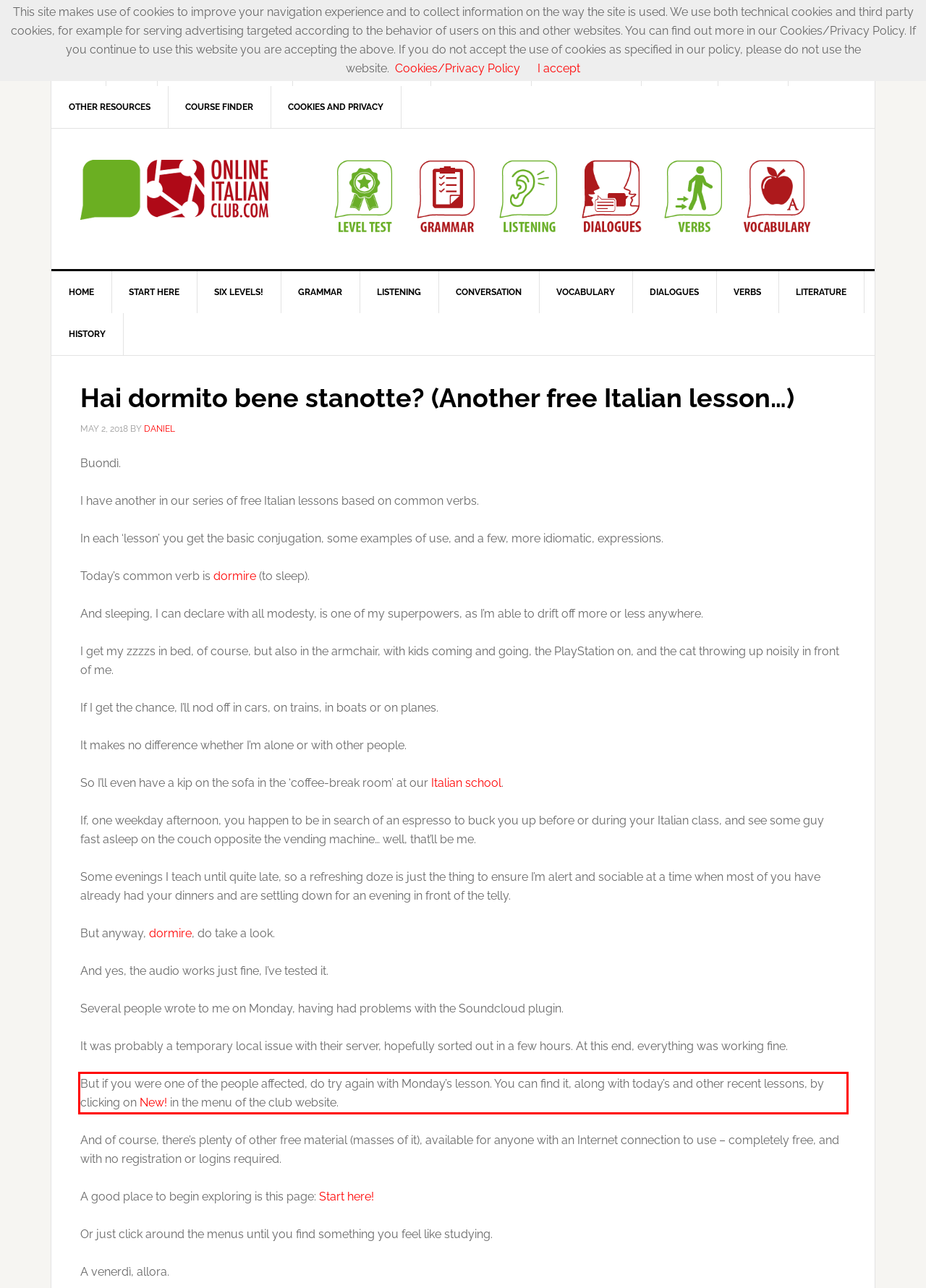Using the provided screenshot of a webpage, recognize and generate the text found within the red rectangle bounding box.

But if you were one of the people affected, do try again with Monday’s lesson. You can find it, along with today’s and other recent lessons, by clicking on New! in the menu of the club website.